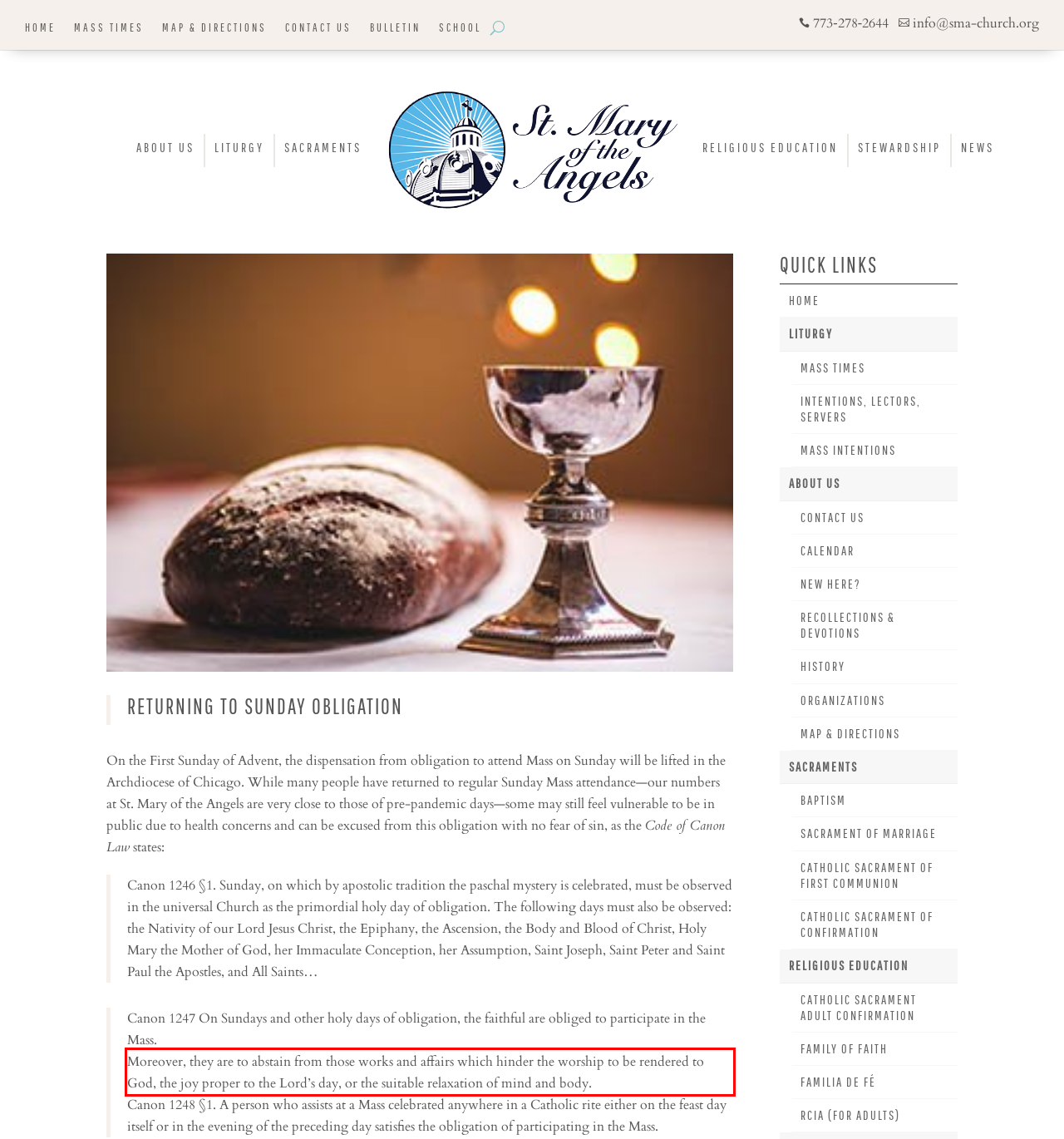You have a screenshot of a webpage where a UI element is enclosed in a red rectangle. Perform OCR to capture the text inside this red rectangle.

Moreover, they are to abstain from those works and affairs which hinder the worship to be rendered to God, the joy proper to the Lord’s day, or the suitable relaxation of mind and body.